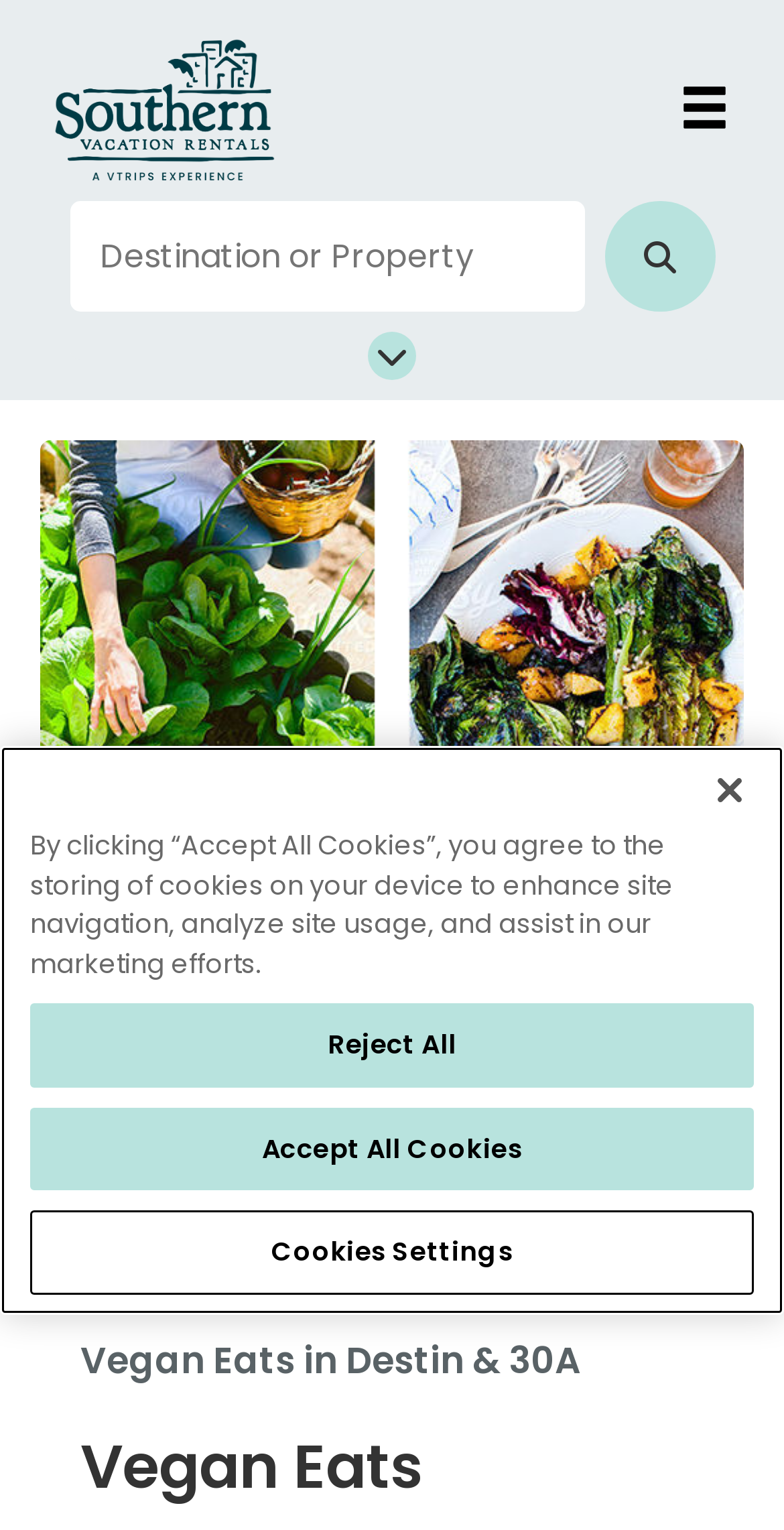What is the function of the 'show menu' button?
Provide a short answer using one word or a brief phrase based on the image.

To display a menu